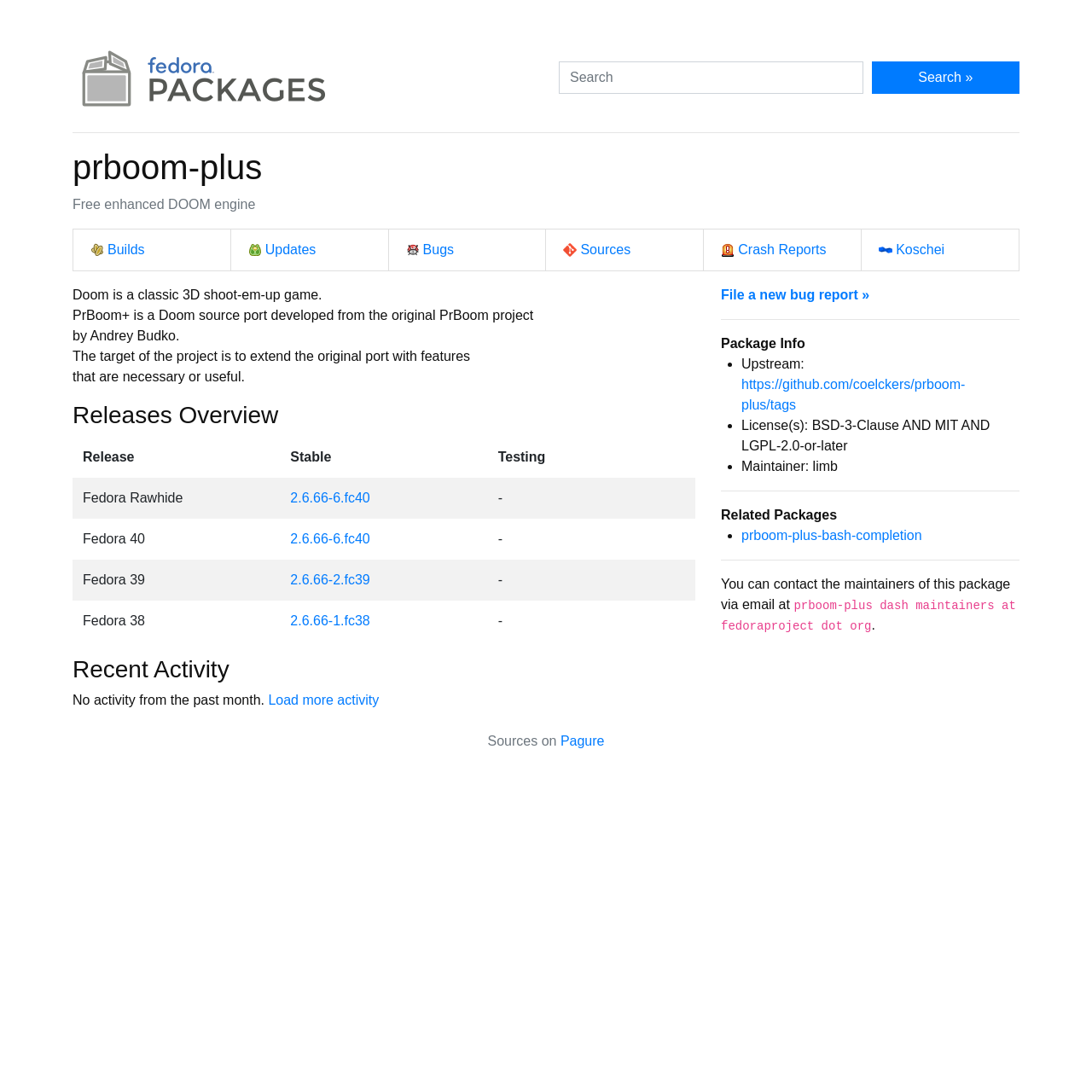Respond to the following question using a concise word or phrase: 
How many releases are listed in the Releases Overview table?

4